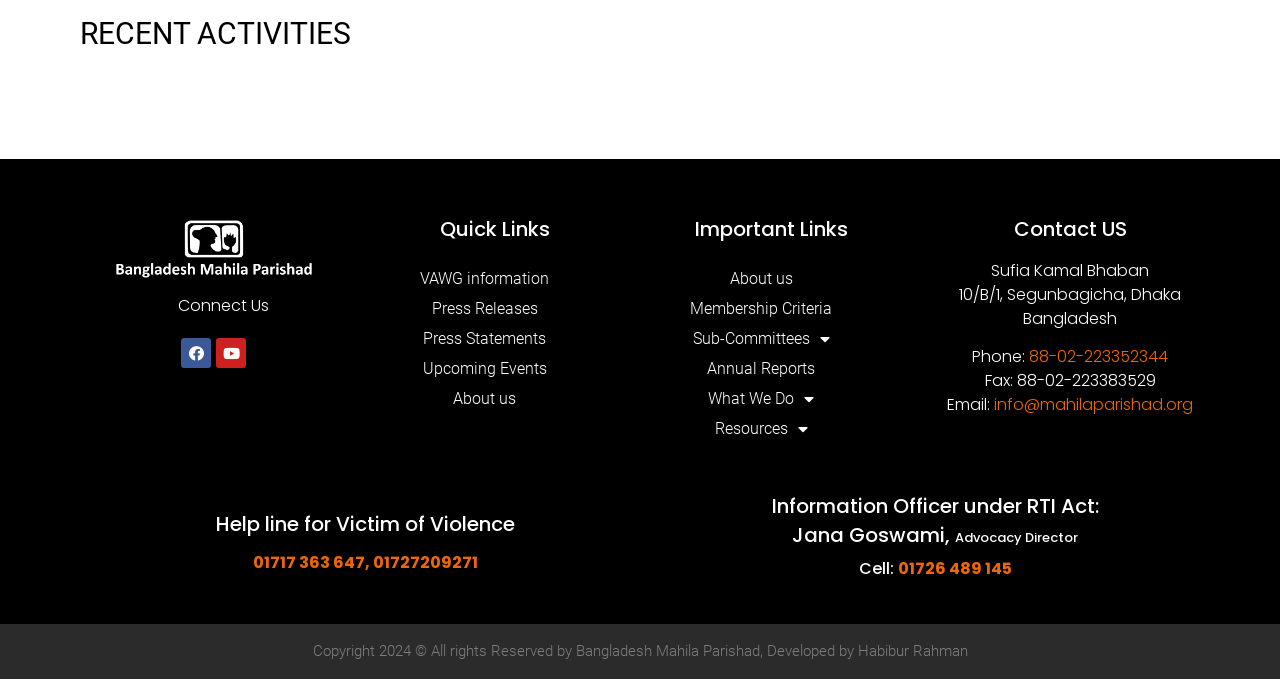Identify the bounding box coordinates for the element you need to click to achieve the following task: "View the next post". The coordinates must be four float values ranging from 0 to 1, formatted as [left, top, right, bottom].

None